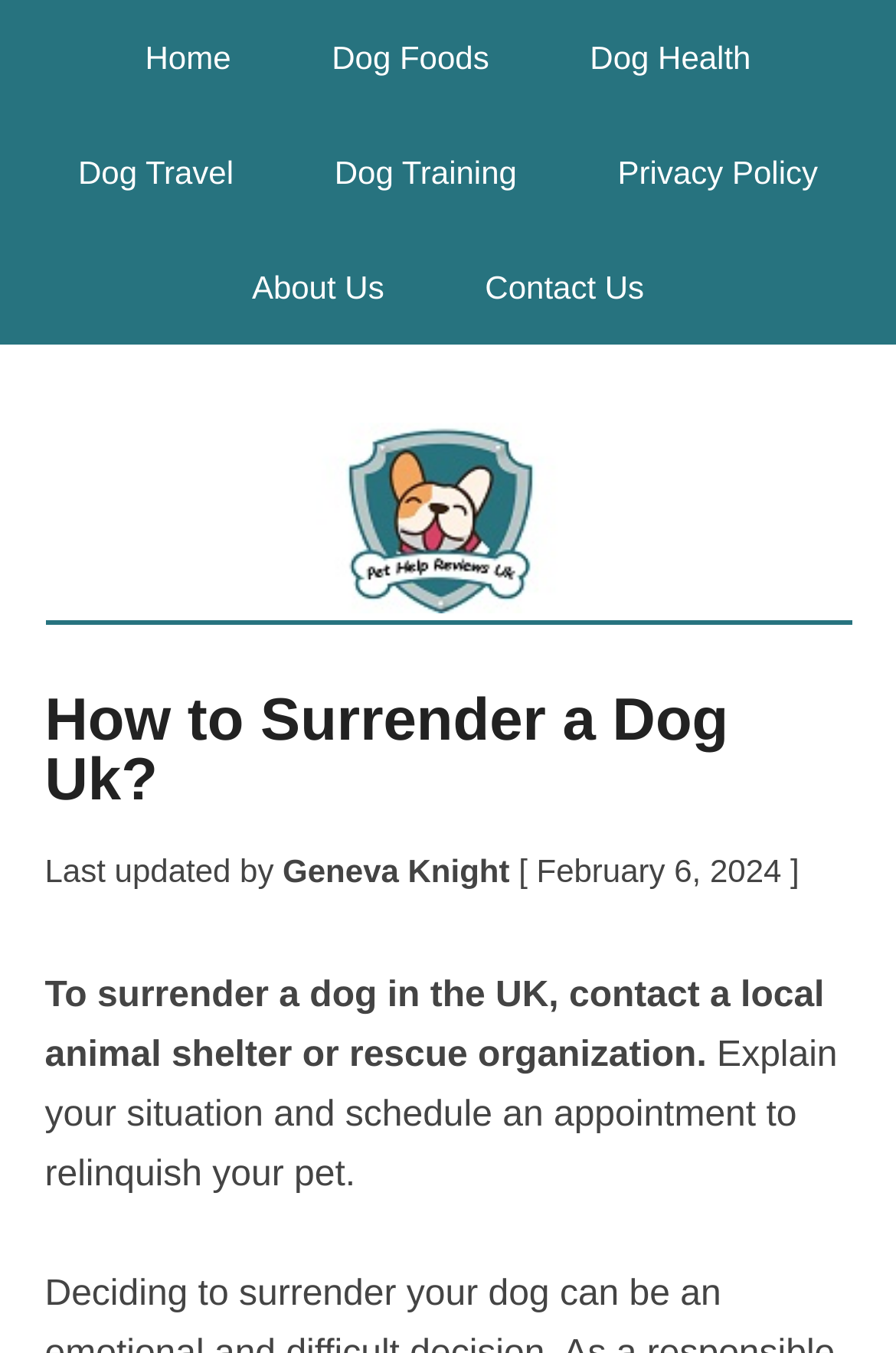Please identify the bounding box coordinates of the region to click in order to complete the task: "go to home page". The coordinates must be four float numbers between 0 and 1, specified as [left, top, right, bottom].

[0.111, 0.0, 0.309, 0.085]